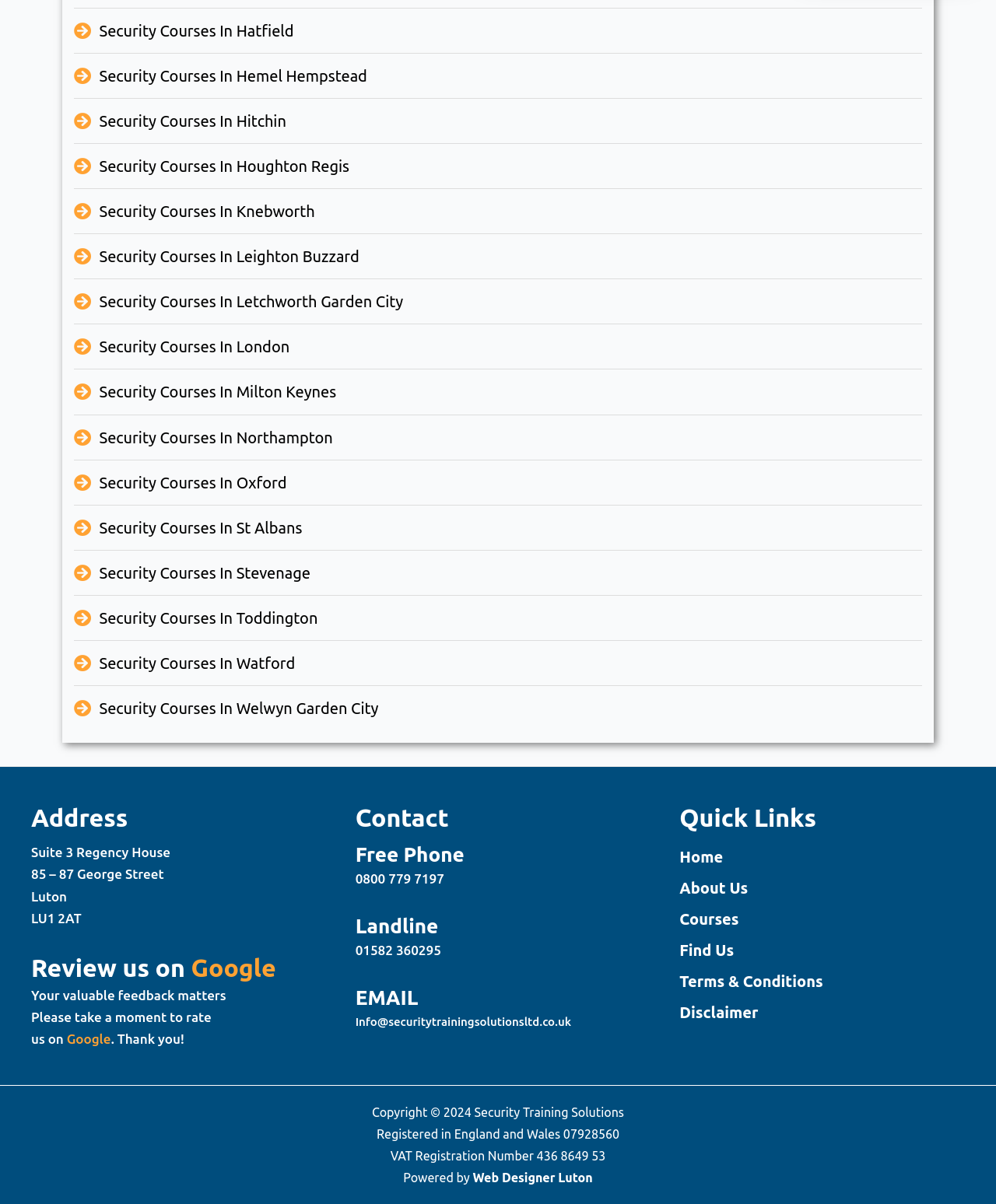Locate the bounding box coordinates of the area where you should click to accomplish the instruction: "Click on Security Courses In Hatfield".

[0.074, 0.017, 0.926, 0.035]